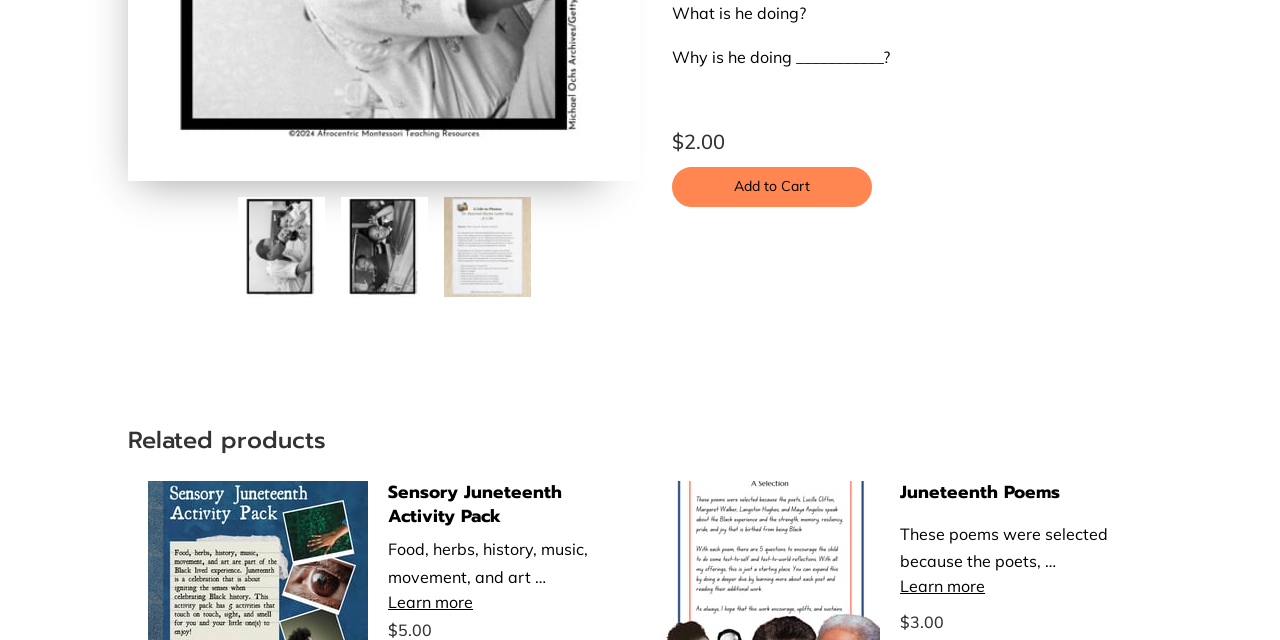Using the webpage screenshot and the element description Sensory Juneteenth Activity Pack, determine the bounding box coordinates. Specify the coordinates in the format (top-left x, top-left y, bottom-right x, bottom-right y) with values ranging from 0 to 1.

[0.303, 0.748, 0.439, 0.826]